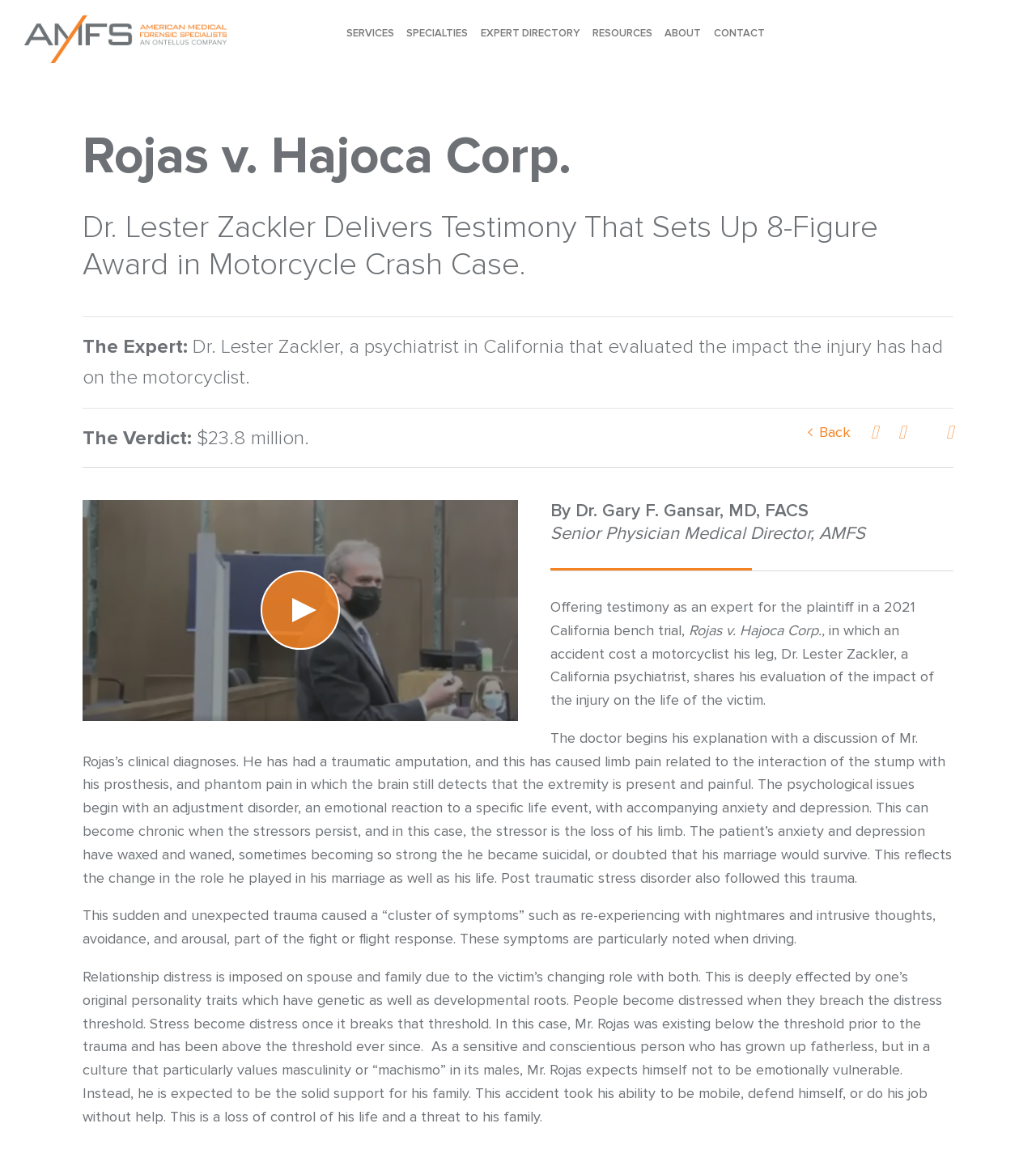Can you extract the headline from the webpage for me?

Rojas v. Hajoca Corp.